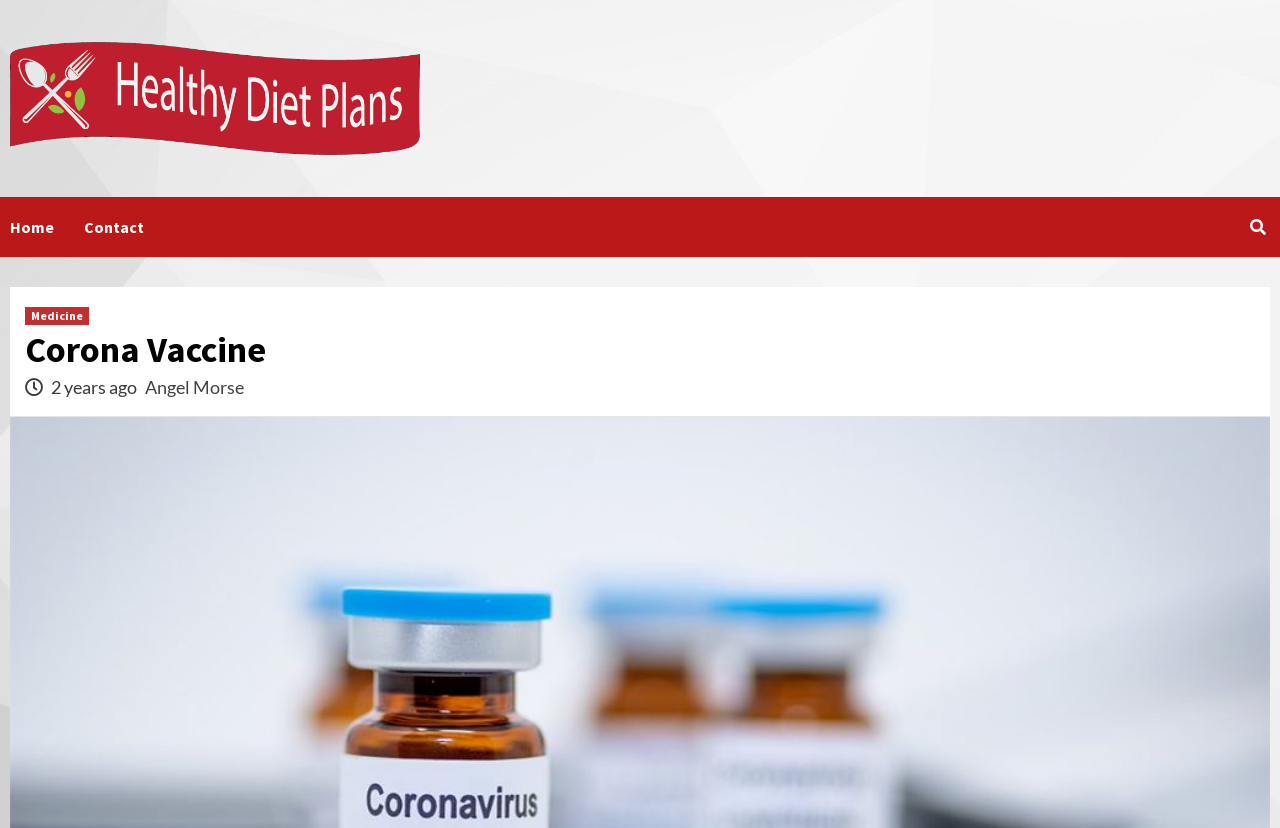What is the topic of the article on the webpage?
Please answer the question with a single word or phrase, referencing the image.

Corona Vaccine